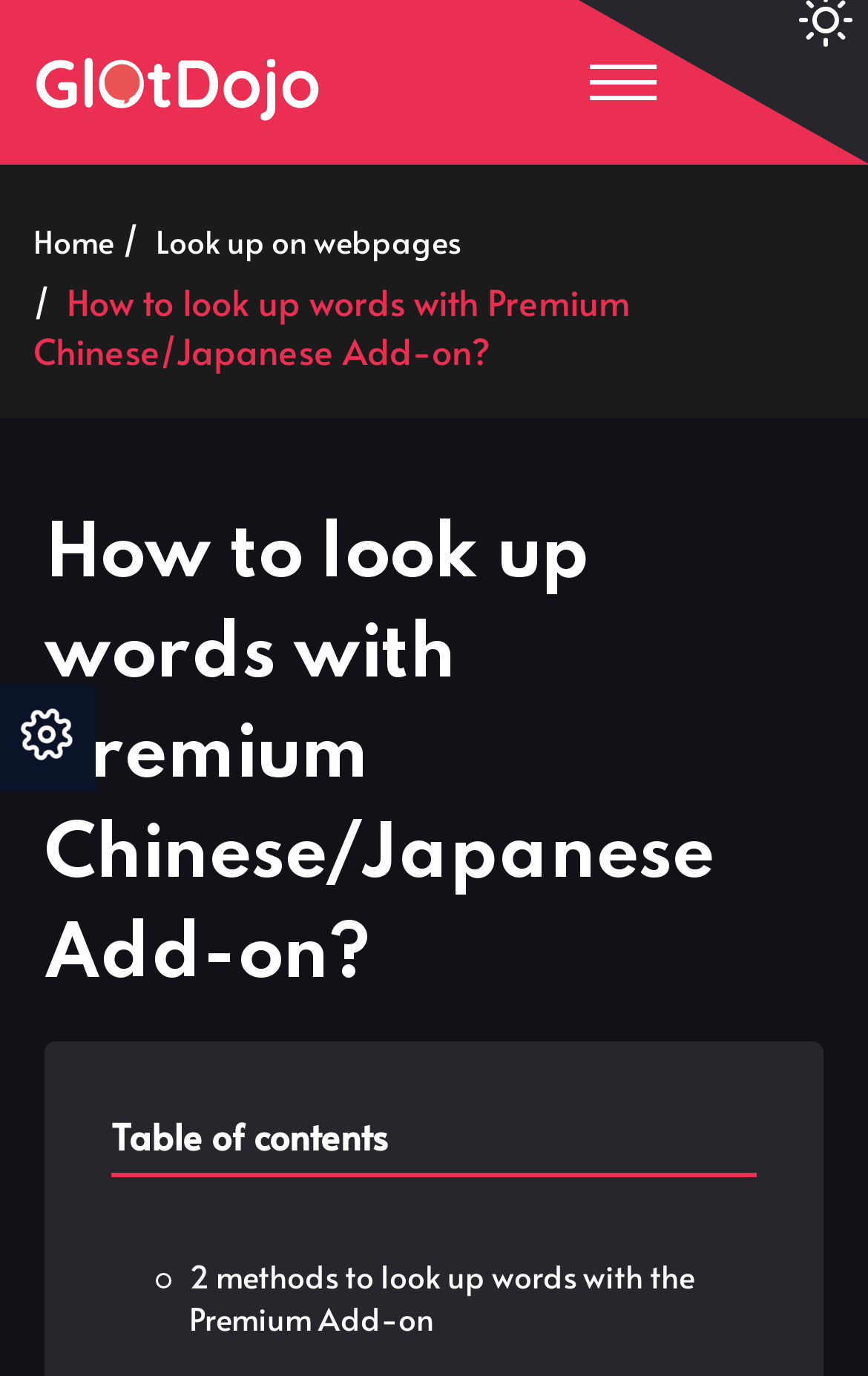What is the language of the add-on?
Provide a short answer using one word or a brief phrase based on the image.

Chinese/Japanese